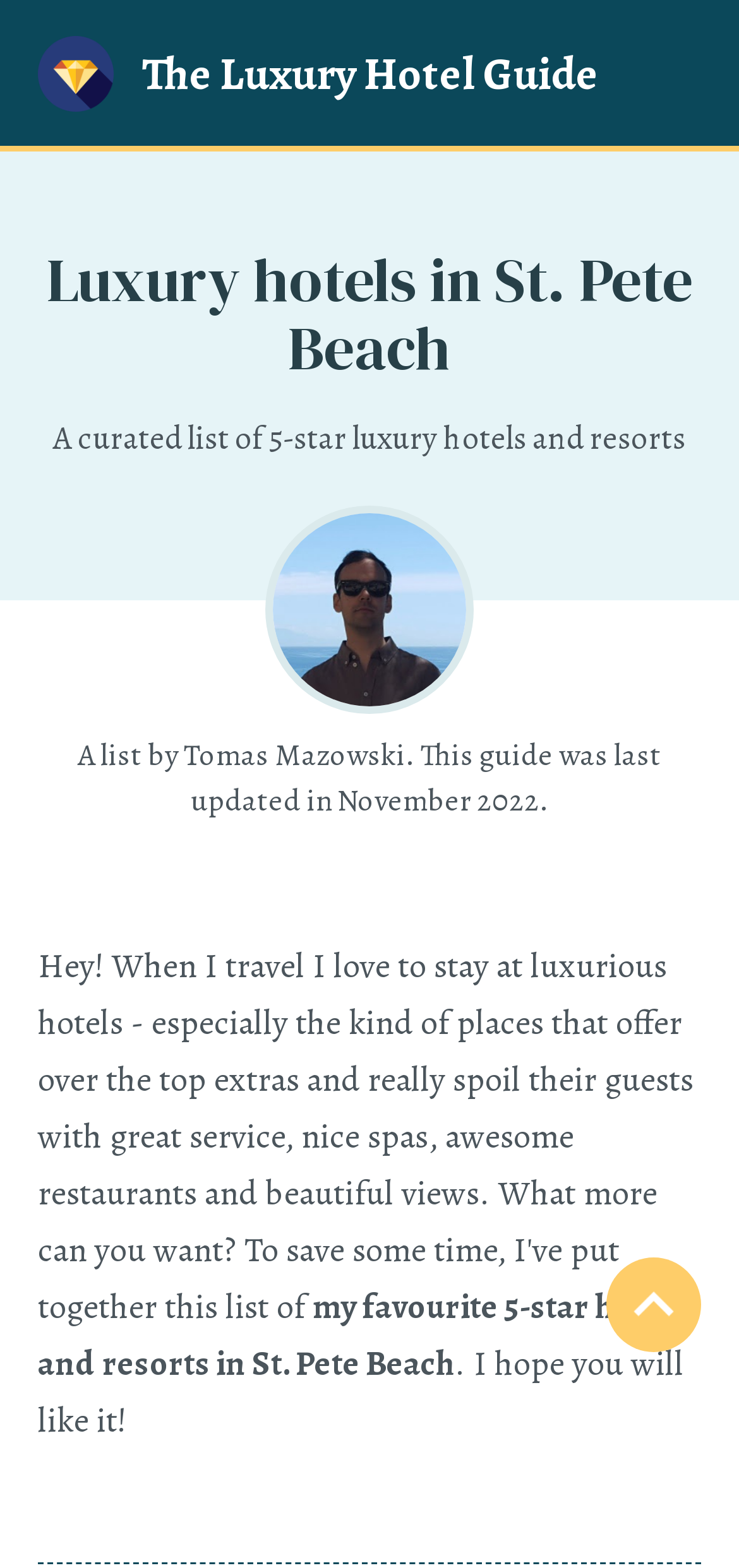Provide the bounding box coordinates for the UI element described in this sentence: "The Luxury Hotel Guide". The coordinates should be four float values between 0 and 1, i.e., [left, top, right, bottom].

[0.051, 0.022, 0.81, 0.071]